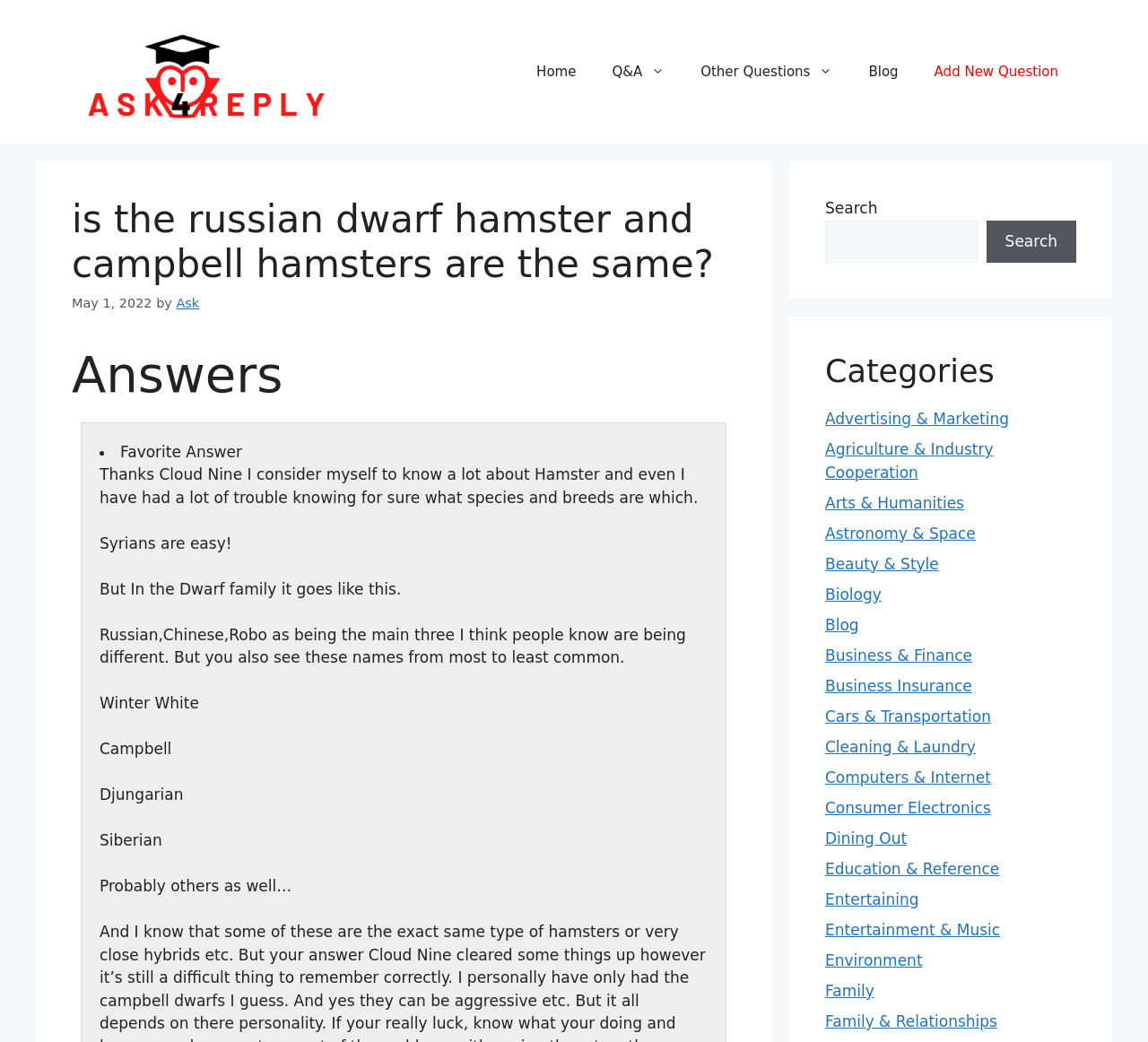How many answers are there to the question?
From the image, provide a succinct answer in one word or a short phrase.

1